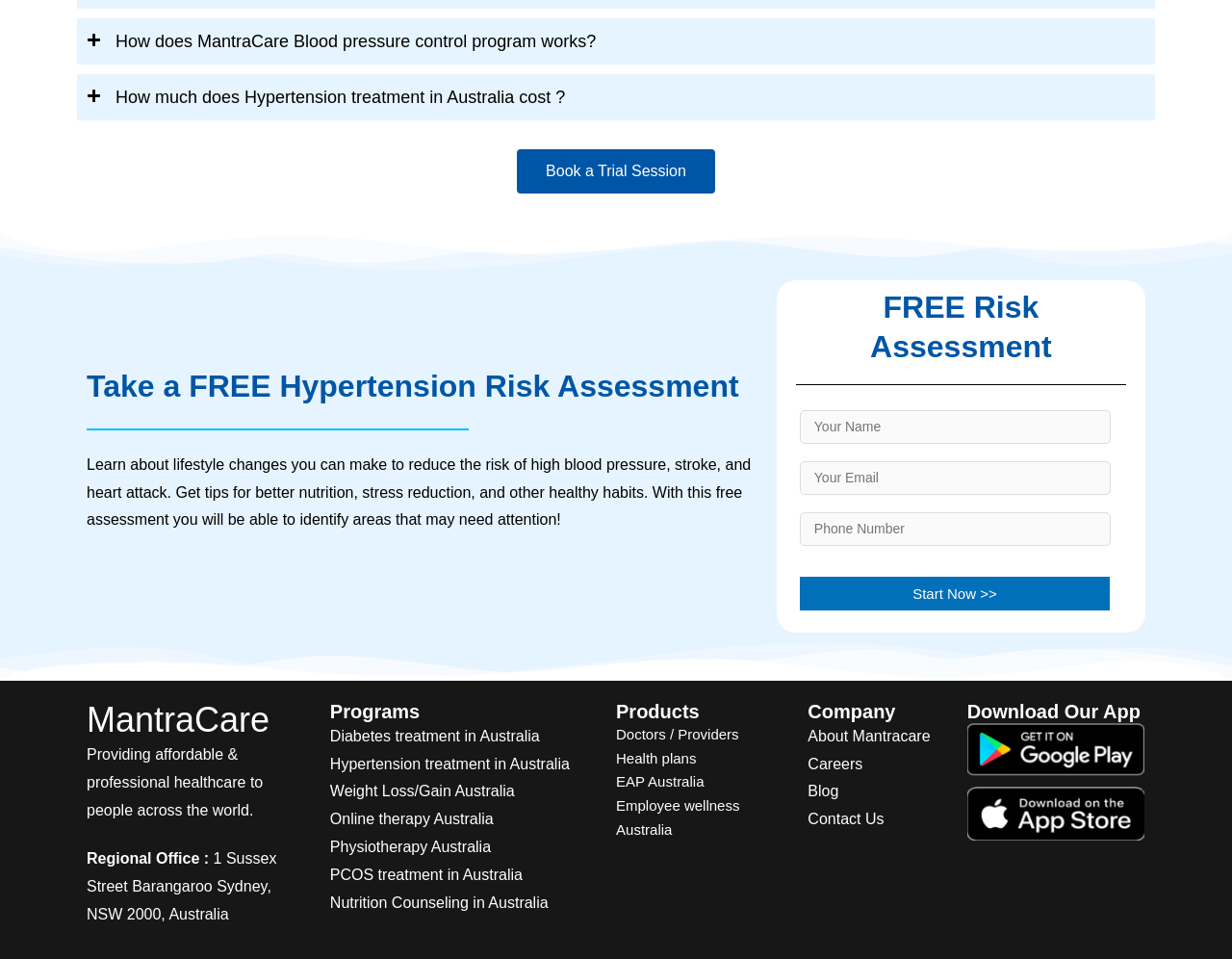Please identify the bounding box coordinates of the area that needs to be clicked to fulfill the following instruction: "Start the free hypertension risk assessment."

[0.649, 0.601, 0.901, 0.636]